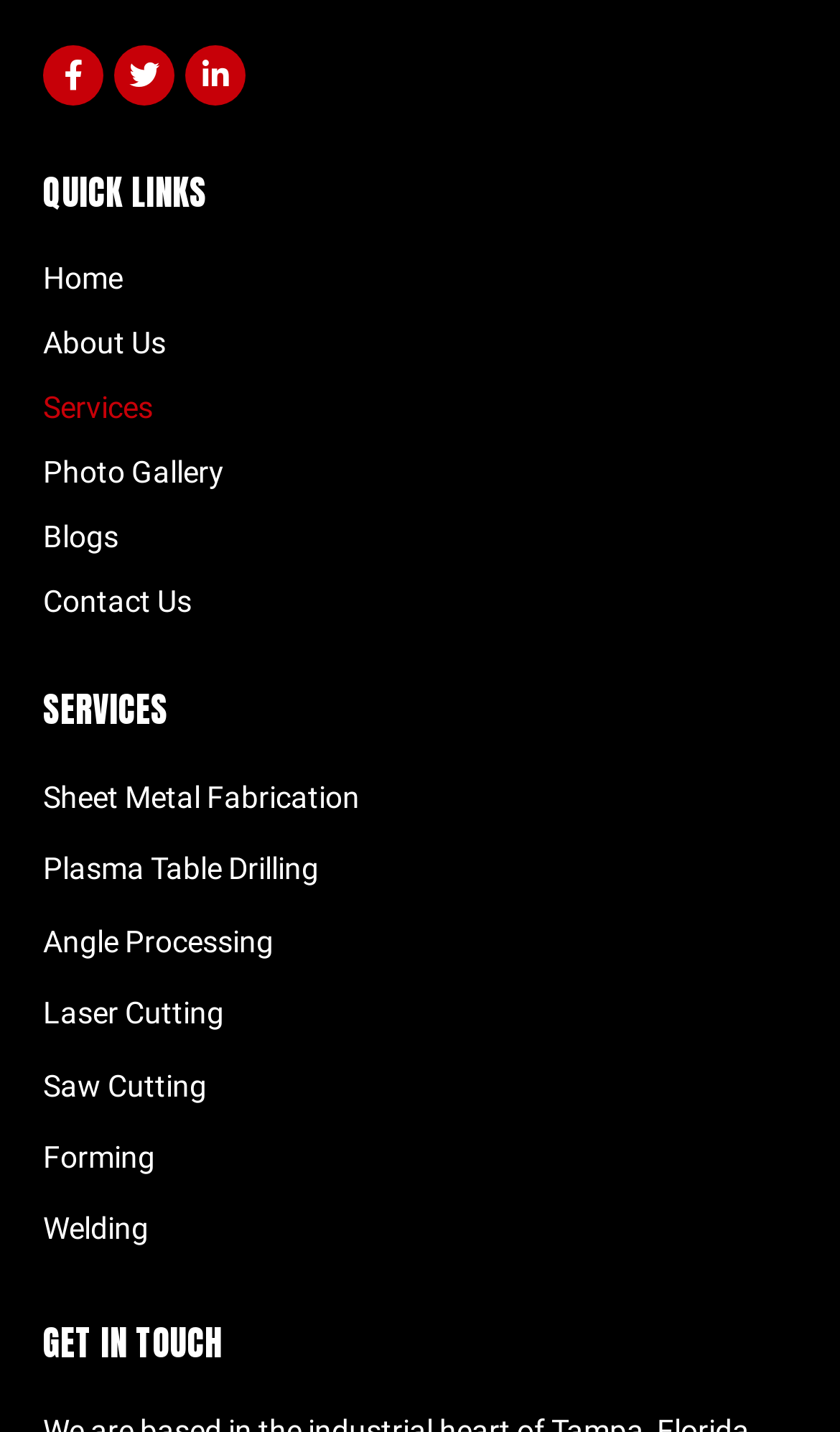Highlight the bounding box coordinates of the element you need to click to perform the following instruction: "Check out Photo Gallery."

[0.051, 0.315, 0.949, 0.345]